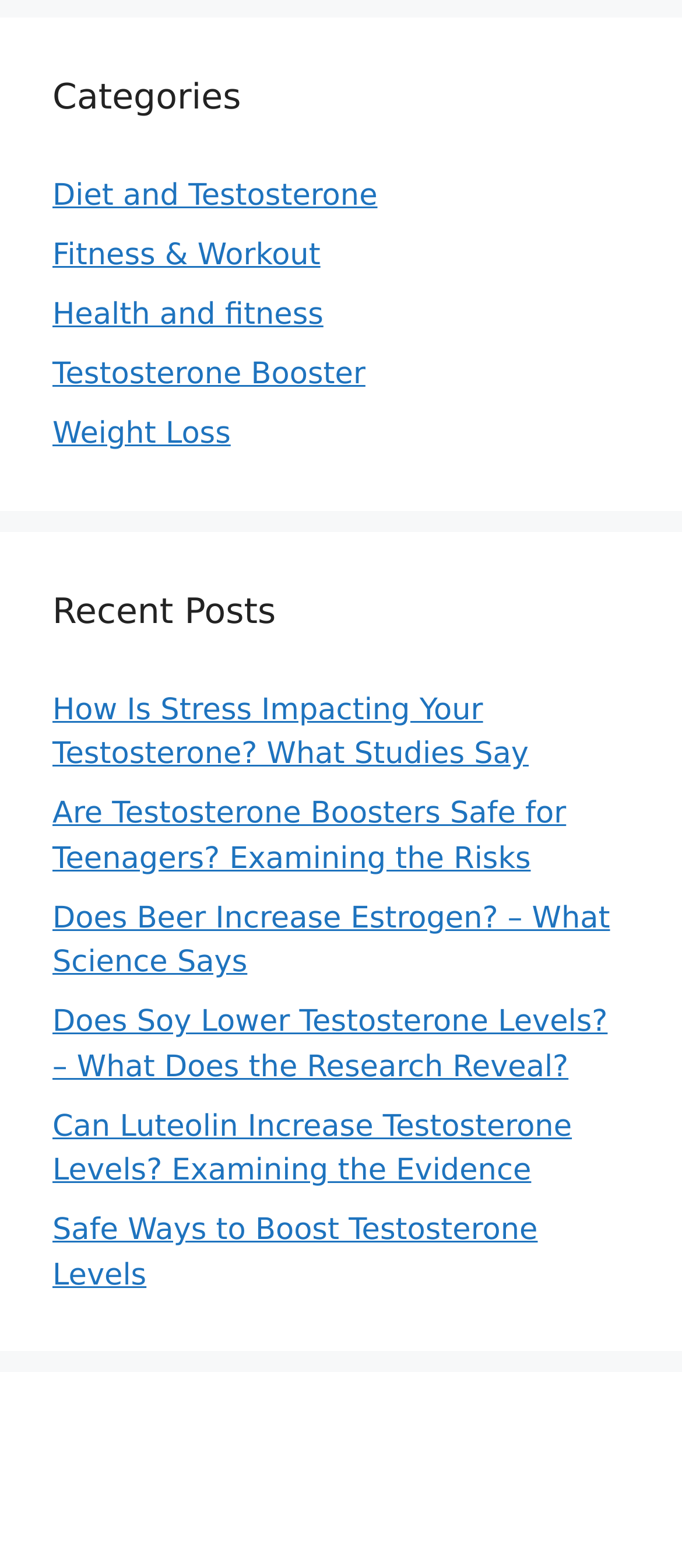Identify the bounding box coordinates of the clickable region to carry out the given instruction: "Click on 'Eligibility criteria of Bajaj Finserv RBL Bank Super Card'".

None